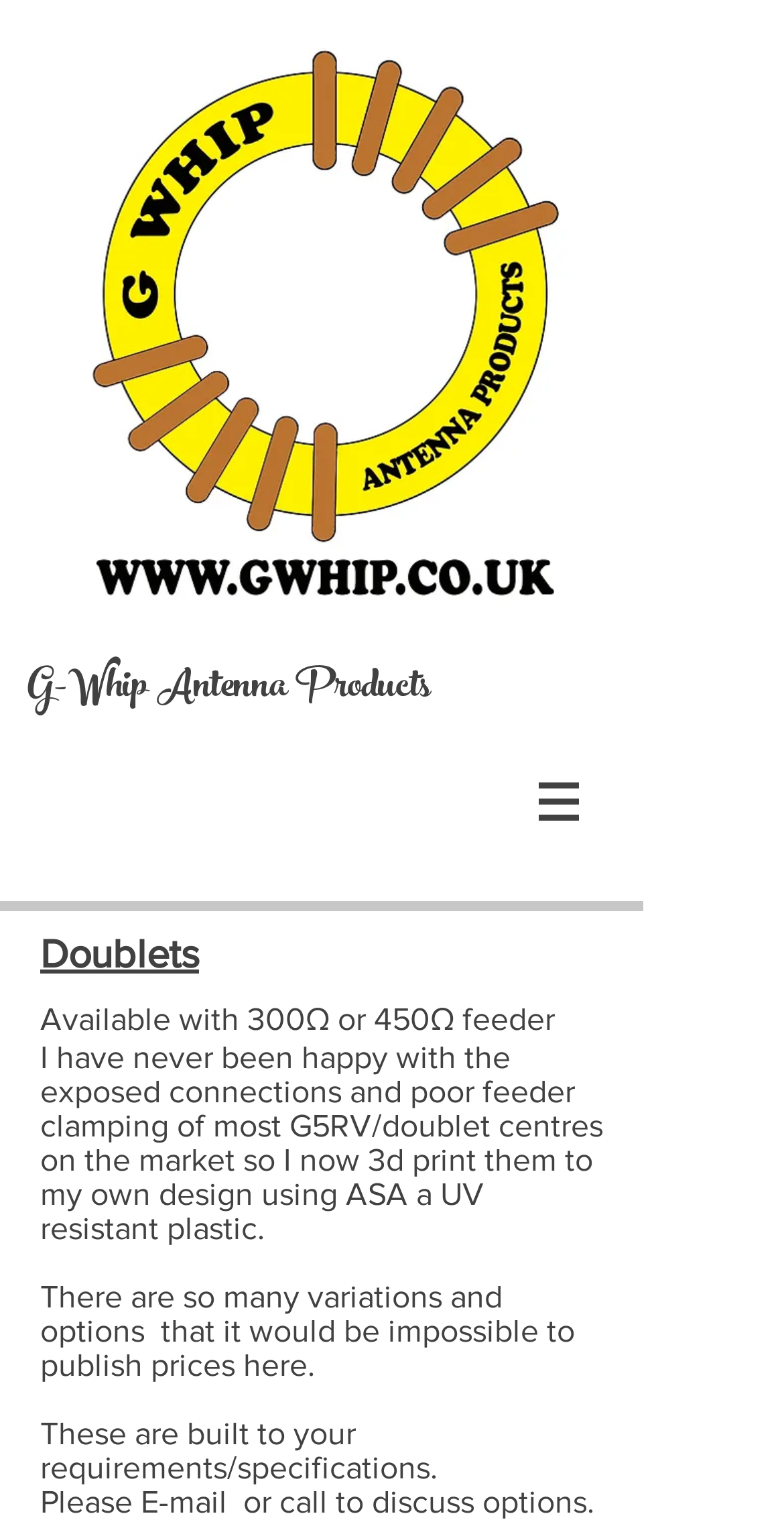Respond to the following question with a brief word or phrase:
What is the feeder type available for doublets?

300Ω or 450Ω